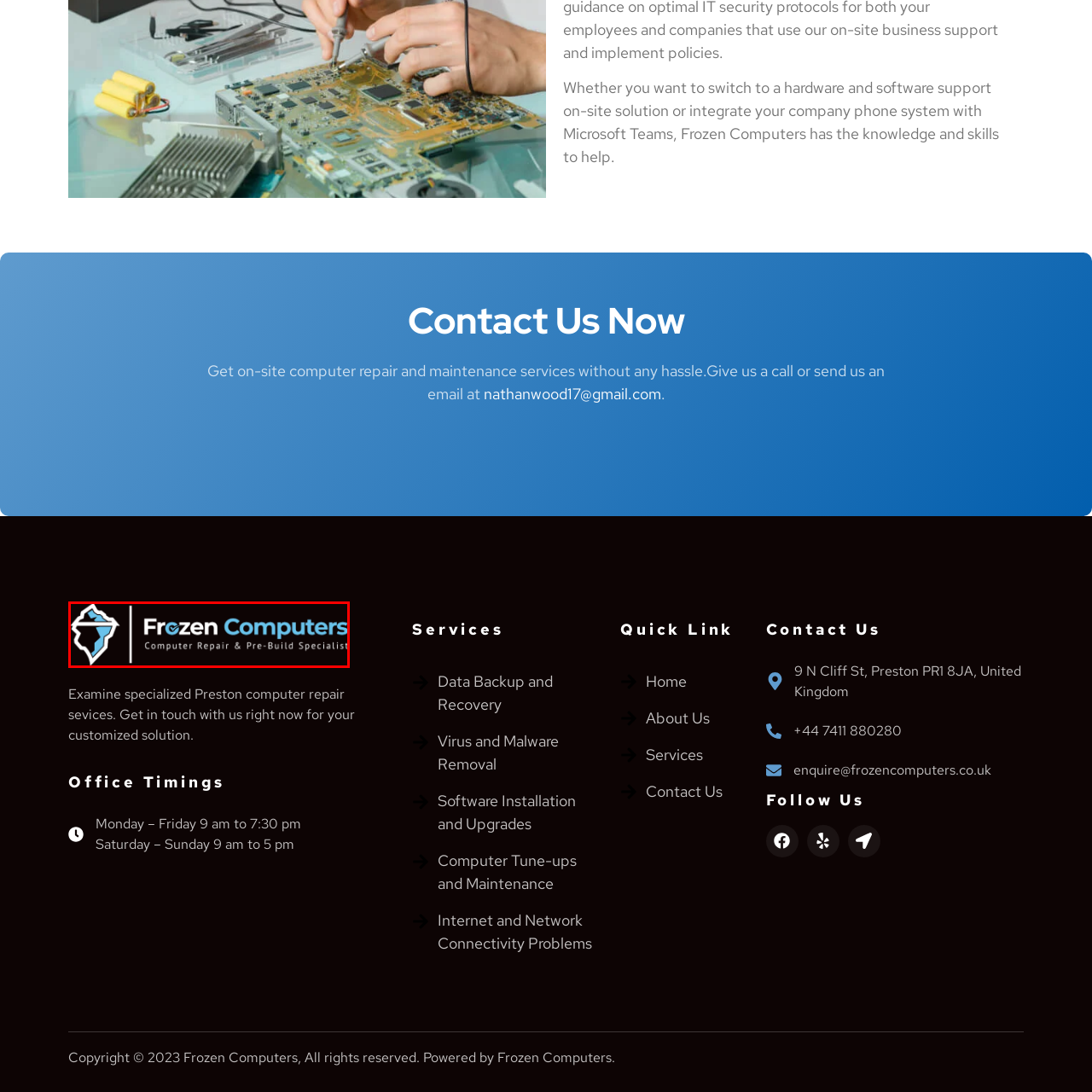Check the content in the red bounding box and reply to the question using a single word or phrase:
What is the tagline of Frozen Computers?

Computer Repair & Pre-Build Specialists